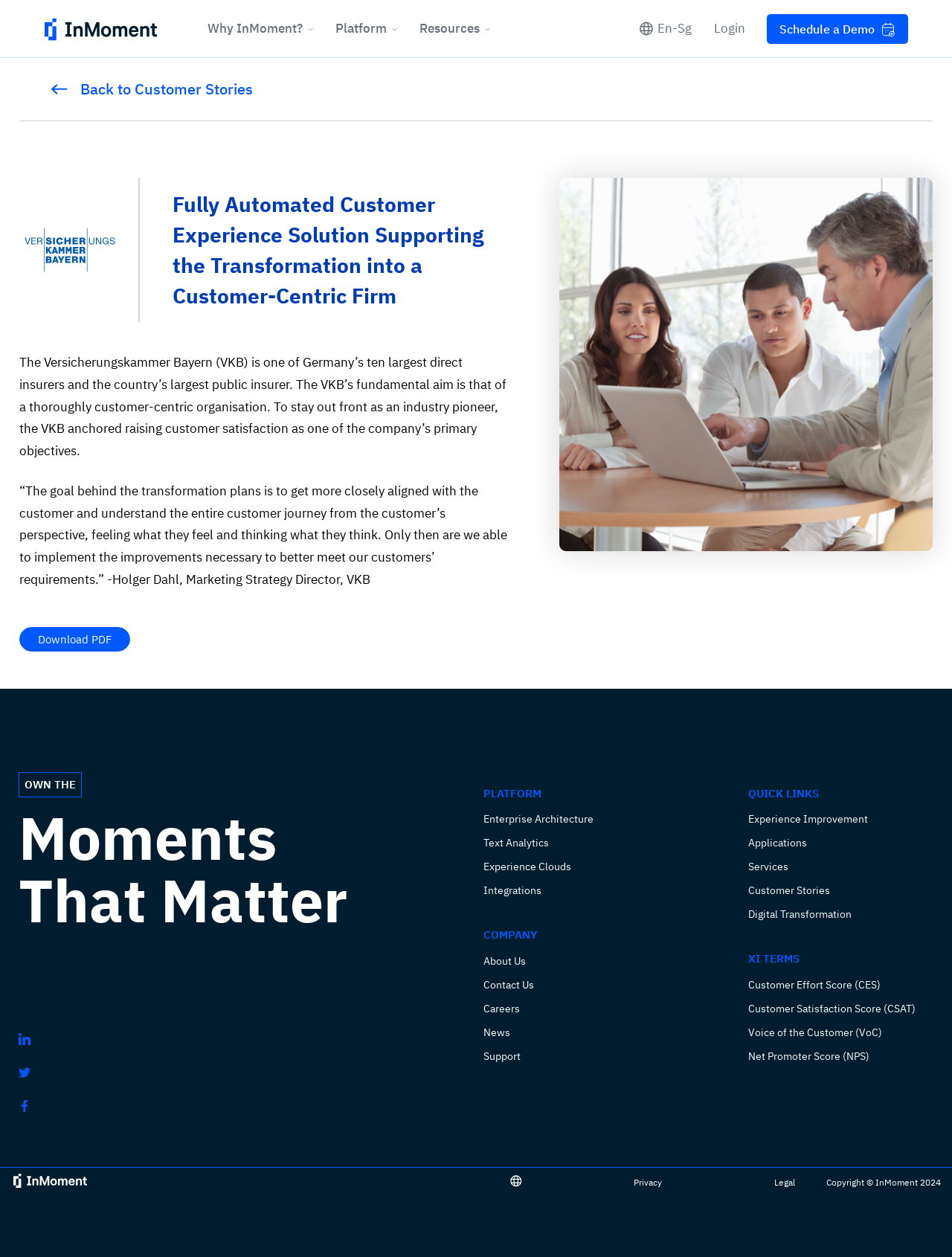Determine the bounding box coordinates (top-left x, top-left y, bottom-right x, bottom-right y) of the UI element described in the following text: Voice of the Customer (VoC)

[0.786, 0.817, 0.927, 0.827]